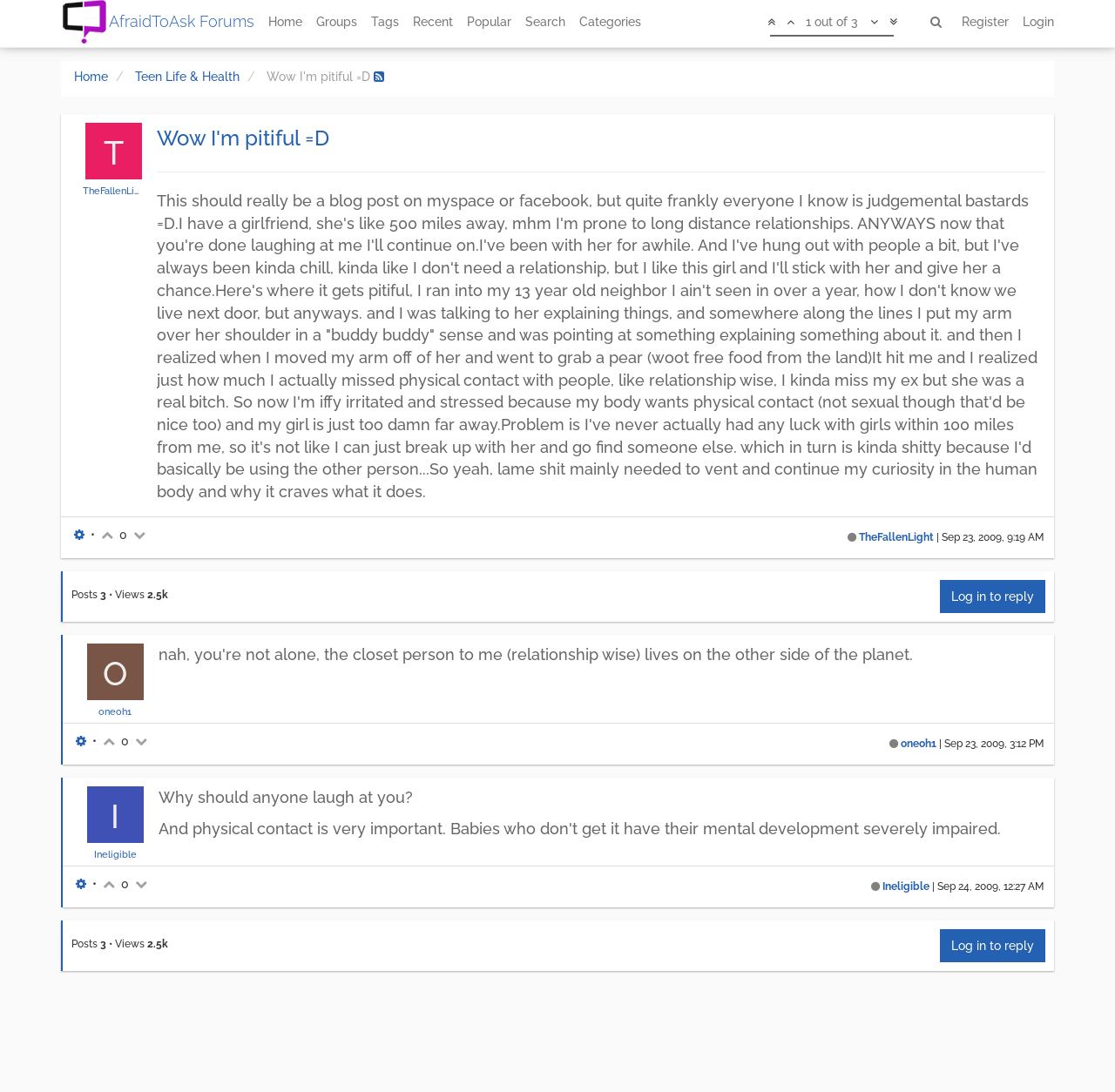Find the bounding box coordinates corresponding to the UI element with the description: "Teen Life & Health". The coordinates should be formatted as [left, top, right, bottom], with values as floats between 0 and 1.

[0.121, 0.064, 0.215, 0.077]